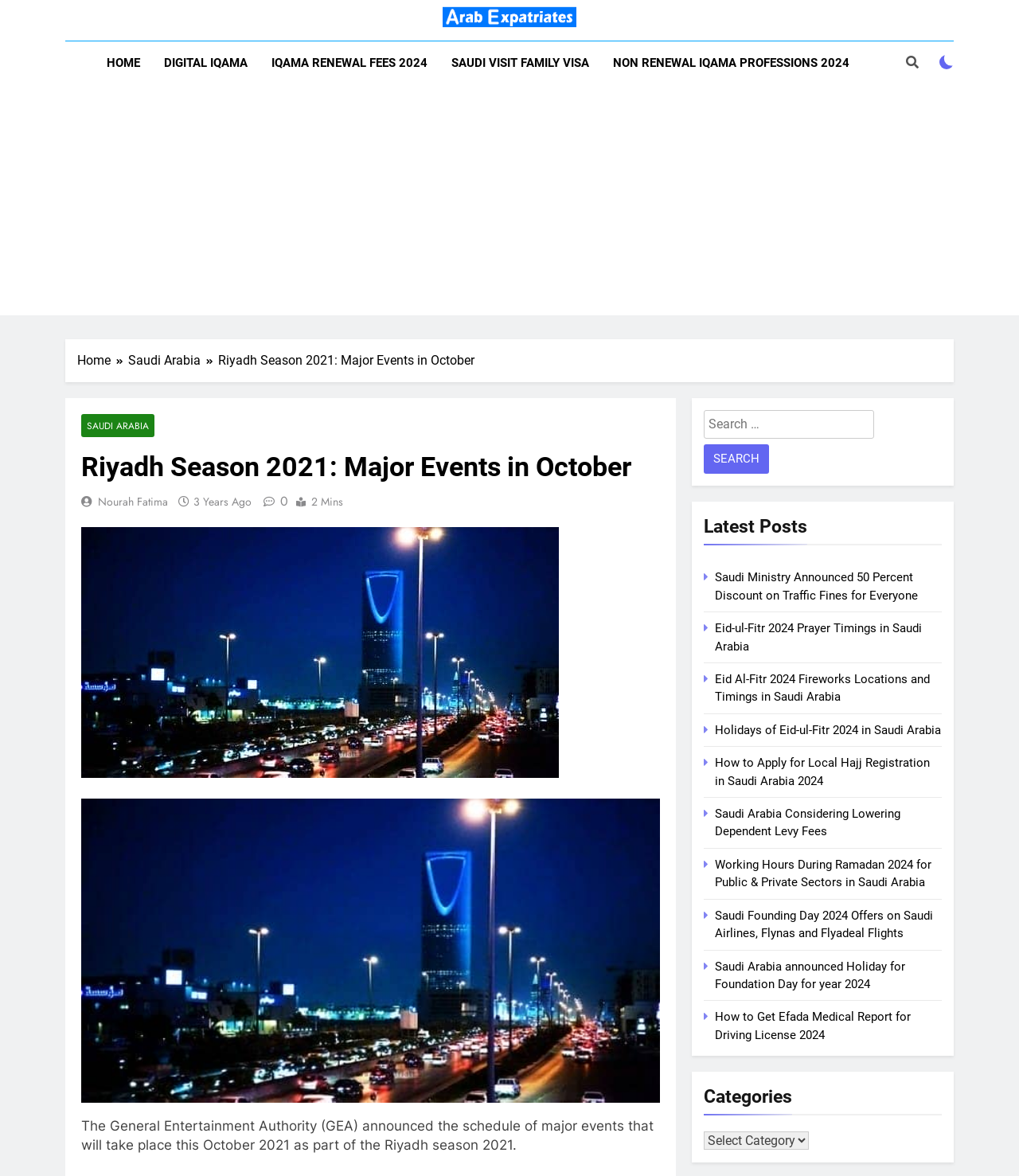Provide a thorough and detailed response to the question by examining the image: 
How many minutes does it take to read the article?

The question asks about the time it takes to read the article. By analyzing the webpage content, we can find the answer in the text '2 Mins' which is located near the heading 'Riyadh Season 2021: Major Events in October'.